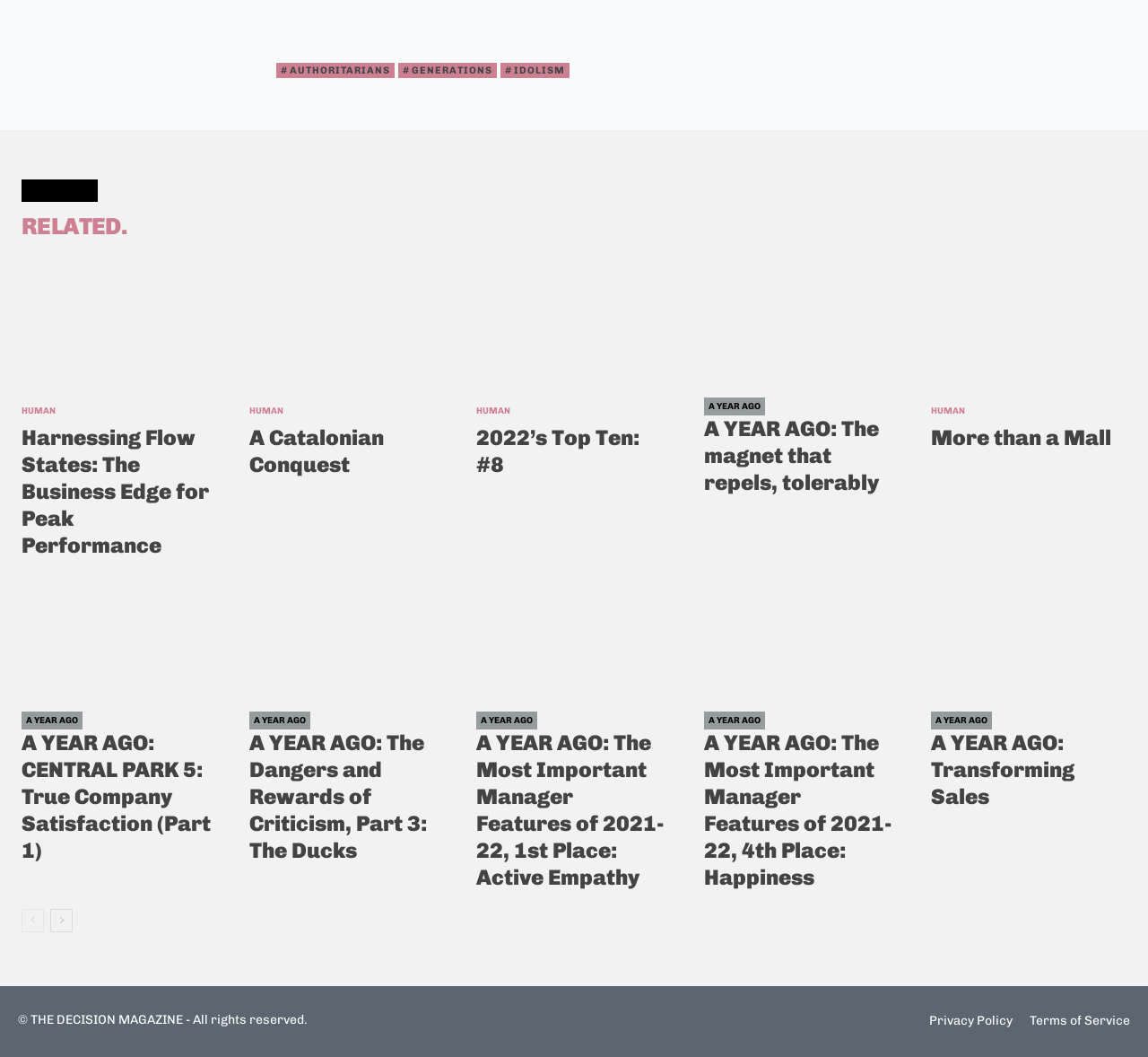What is the category of the article 'Harnessing Flow States: The Business Edge for Peak Performance'?
Using the visual information, answer the question in a single word or phrase.

RELATED